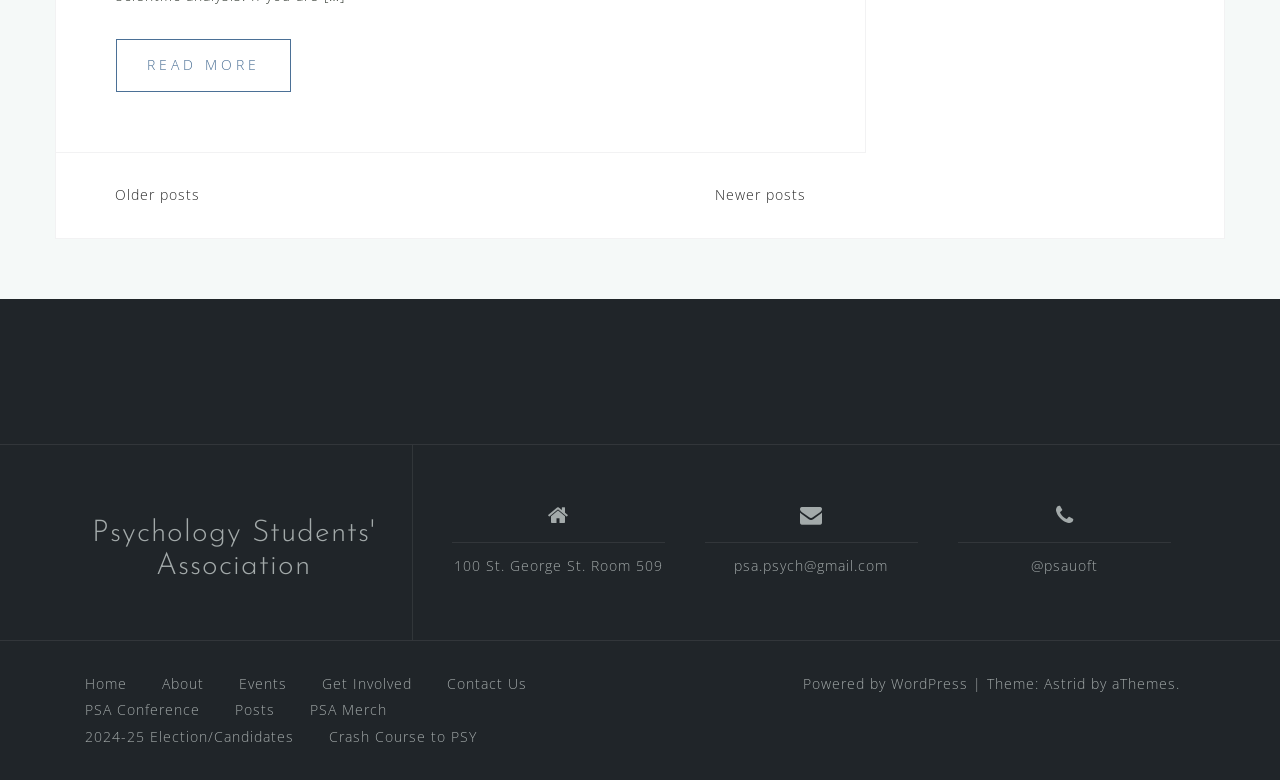How many navigation links are there at the top of the webpage?
Deliver a detailed and extensive answer to the question.

There are 7 navigation links at the top of the webpage, which are 'Home', 'About', 'Events', 'Get Involved', 'Contact Us', 'PSA Conference', and 'PSA Merch'.